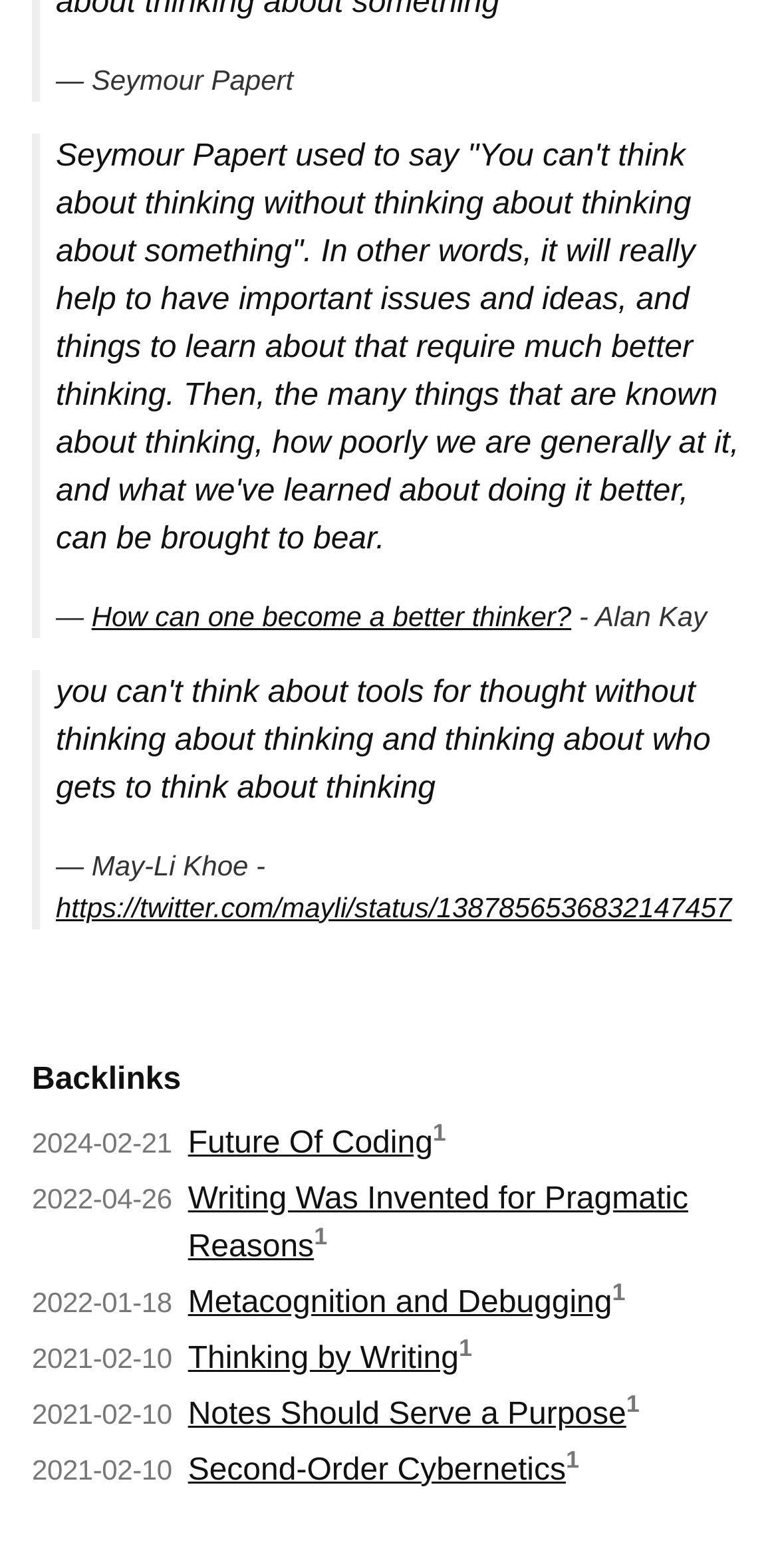Respond to the following query with just one word or a short phrase: 
Who is quoted as saying something about thinking?

Alan Kay